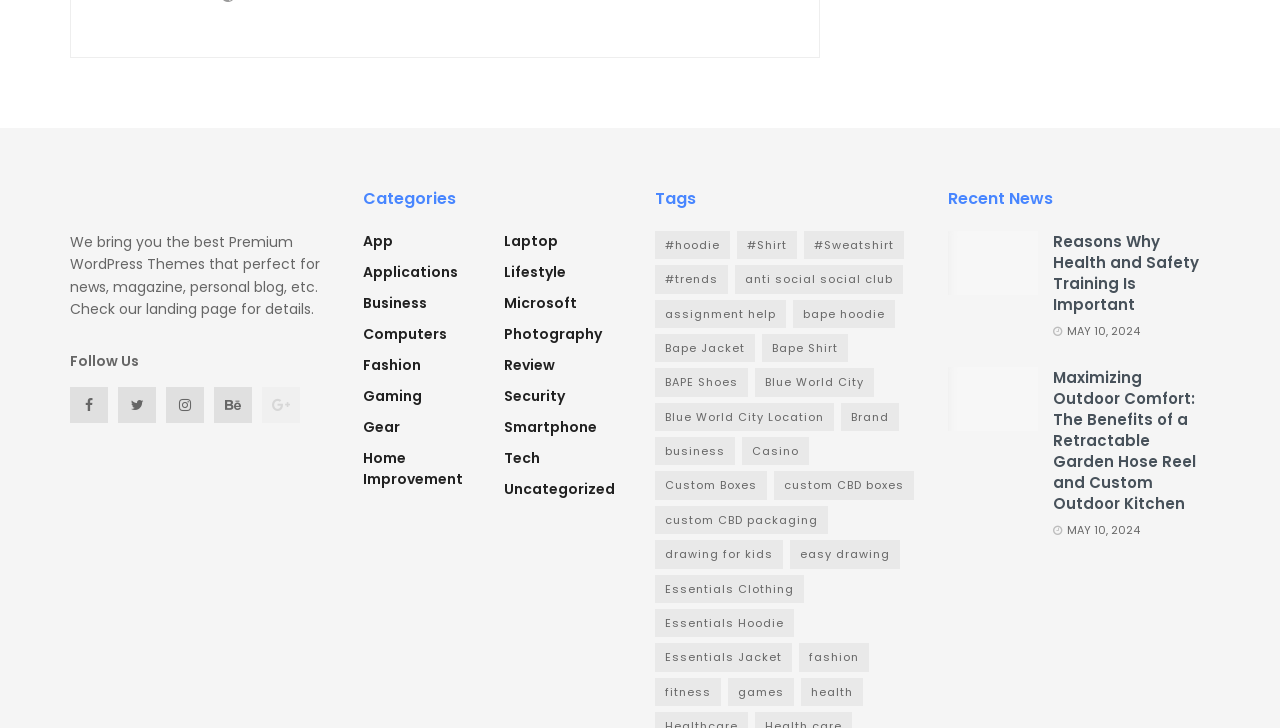Identify the bounding box coordinates of the clickable region to carry out the given instruction: "Click on the 'Tech Times Media' link".

[0.055, 0.259, 0.26, 0.289]